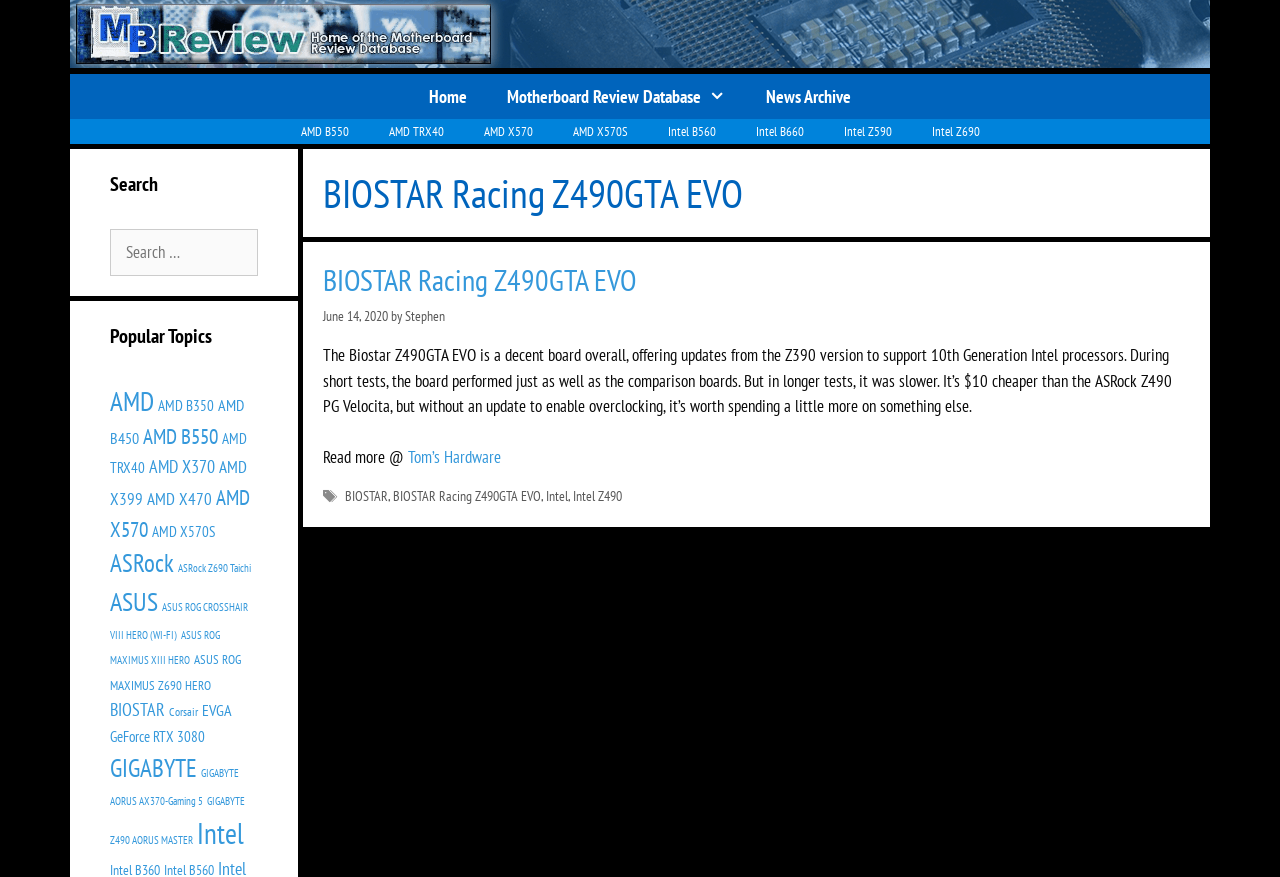Generate a detailed explanation of the webpage's features and information.

This webpage is a review of the BIOSTAR Racing Z490GTA EVO motherboard. At the top, there is a title banner with the review title "BIOSTAR Racing Z490GTA EVO – Motherboard Review". Below the title, there is a primary navigation menu with links to "Home", "Motherboard Review Database", and "News Archive". 

To the right of the navigation menu, there are several links to different motherboard categories, including AMD B550, AMD TRX40, AMD X570, and Intel Z590, among others. 

The main content of the page is divided into two sections. The first section has a heading "BIOSTAR Racing Z490GTA EVO" and a brief summary of the motherboard review. Below the summary, there is a link to the full review on Tom's Hardware. 

The second section has a footer with tags "BIOSTAR", "BIOSTAR Racing Z490GTA EVO", "Intel", and "Intel Z490". 

On the left side of the page, there is a complementary section with a search box and popular topics. The popular topics include links to various motherboard categories, such as AMD, ASRock, ASUS, and BIOSTAR, among others.